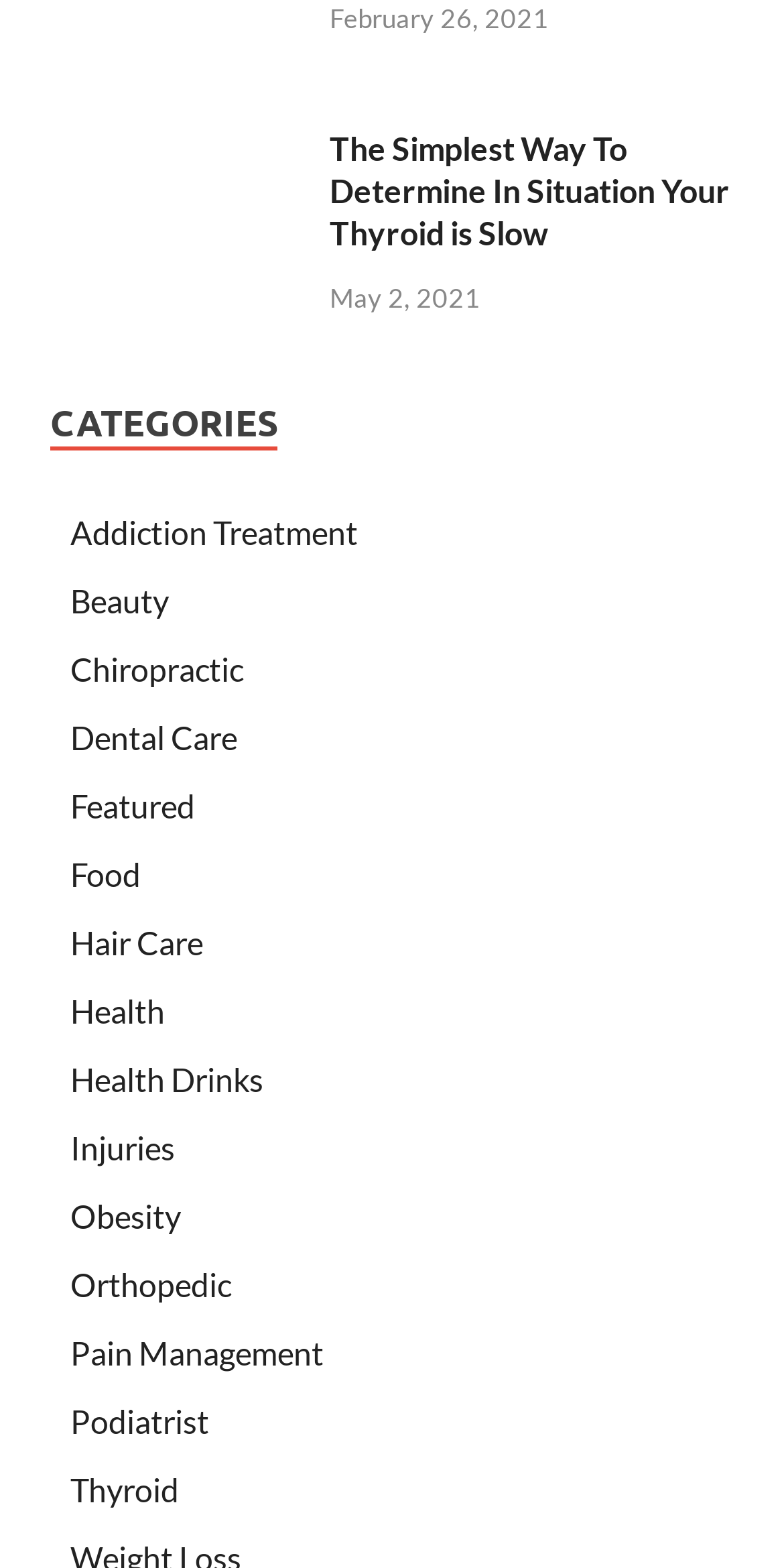How many categories are available on this webpage?
Please analyze the image and answer the question with as much detail as possible.

The webpage has a section labeled 'CATEGORIES' which lists 15 categories, namely 'Addiction Treatment', 'Beauty', 'Chiropractic', 'Dental Care', 'Featured', 'Food', 'Hair Care', 'Health', 'Health Drinks', 'Injuries', 'Obesity', 'Orthopedic', 'Pain Management', 'Podiatrist', and 'Thyroid'.